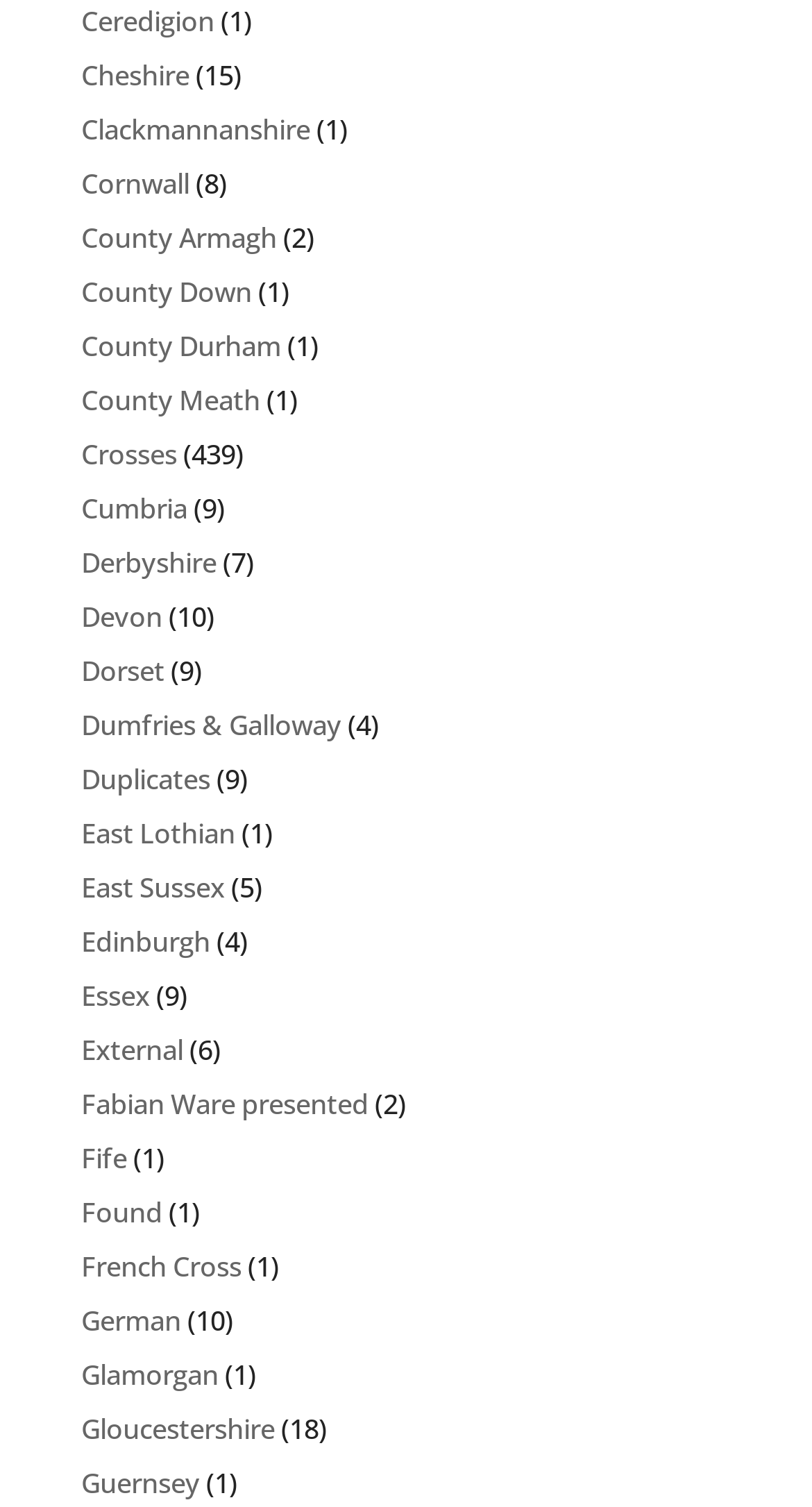Given the element description Main Menu, identify the bounding box coordinates for the UI element on the webpage screenshot. The format should be (top-left x, top-left y, bottom-right x, bottom-right y), with values between 0 and 1.

None